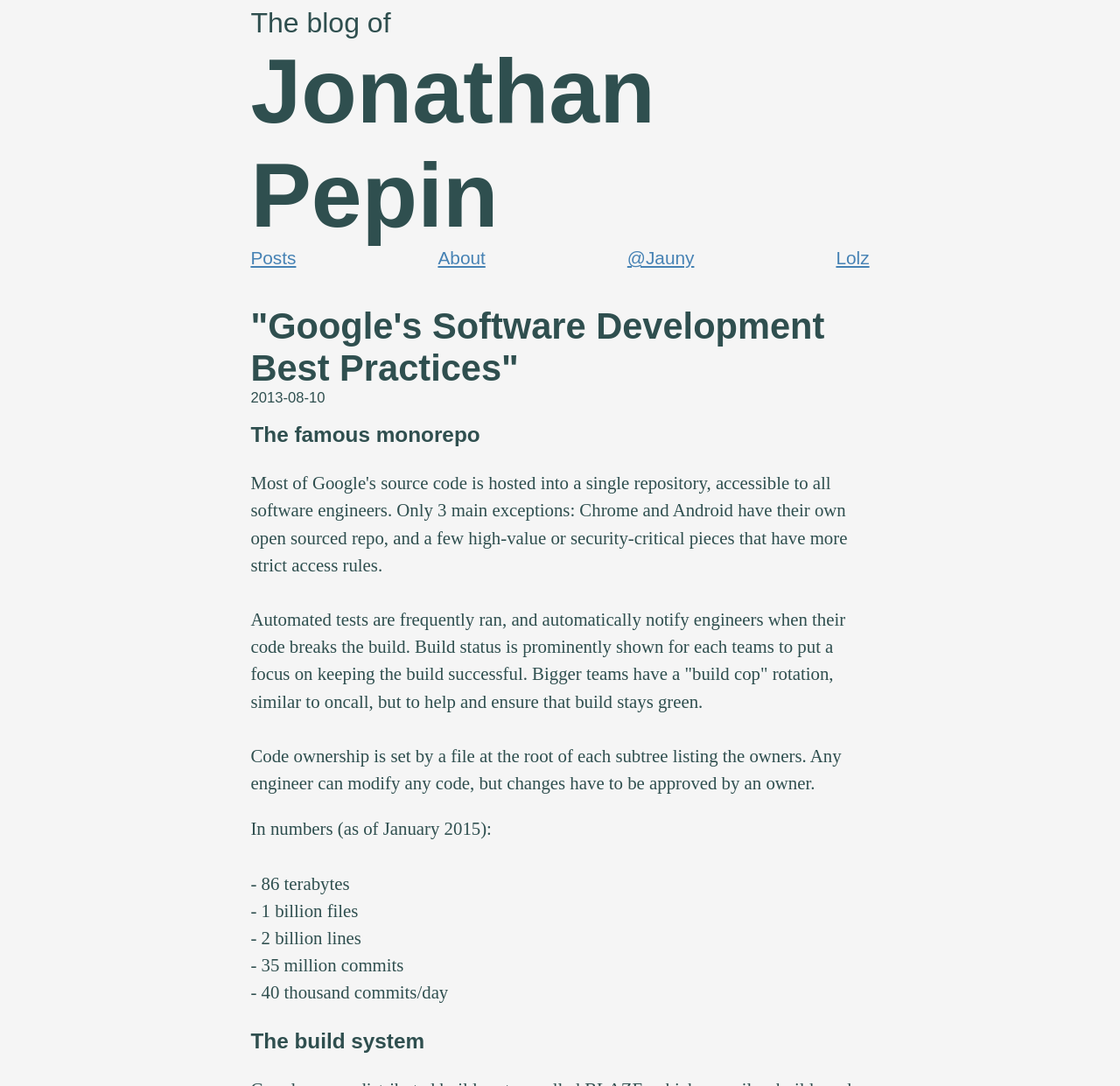Please provide a comprehensive response to the question below by analyzing the image: 
How many files are in the monorepo?

I found the answer by looking at the static text element with the text '- 1 billion files' which is located in the section about the monorepo.